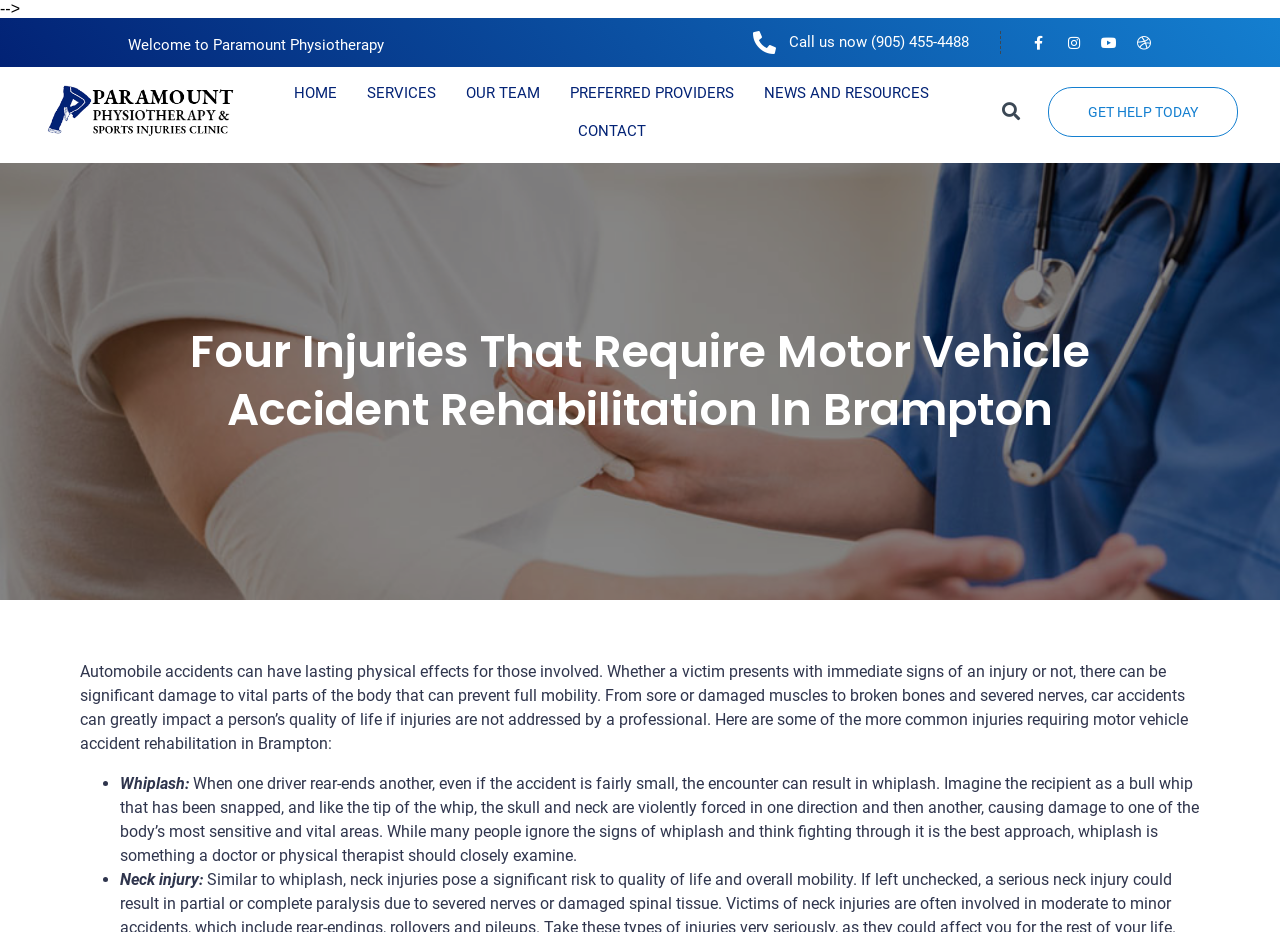Locate the bounding box coordinates of the clickable region necessary to complete the following instruction: "Search for something". Provide the coordinates in the format of four float numbers between 0 and 1, i.e., [left, top, right, bottom].

[0.776, 0.101, 0.803, 0.139]